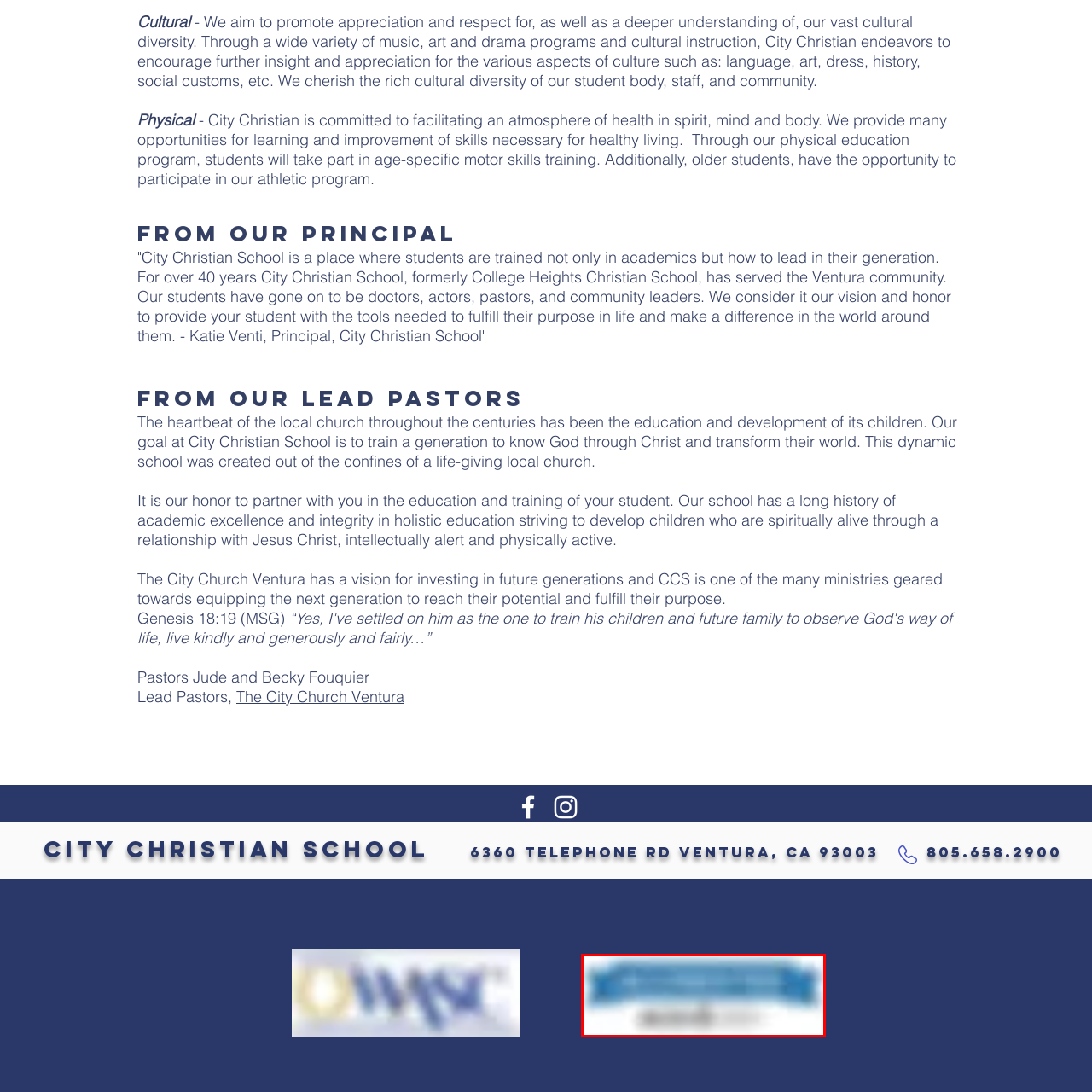Articulate a detailed description of the image enclosed by the red outline.

The image showcases an accreditation logo prominently featuring a blue banner design. This emblem symbolizes the recognition and certification of standards upheld by City Christian School. It incorporates the words "Accredited" and includes specific branding elements that signify the institution's commitment to quality education. This accreditation serves to assure prospective students and parents of the school's dedication to maintaining excellence in holistic education, reinforcing its mission to develop well-rounded individuals prepared to thrive in their communities.